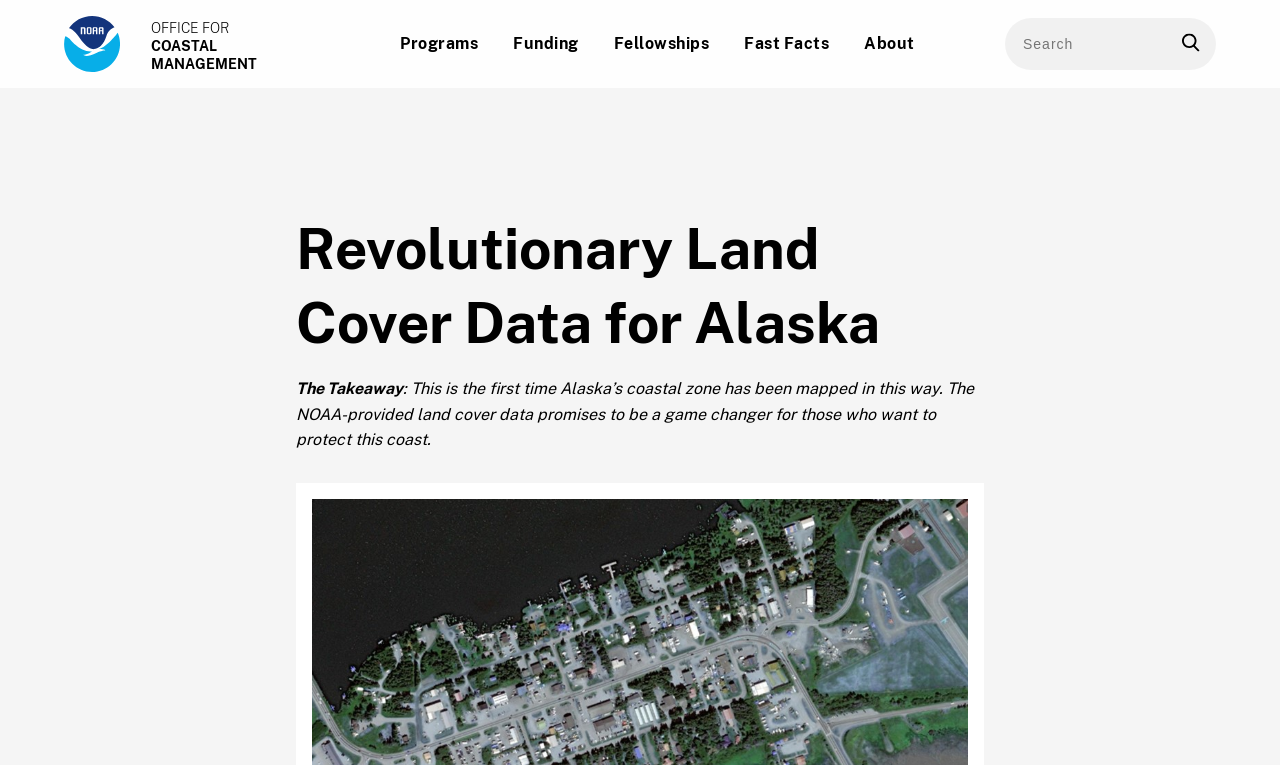Determine the bounding box coordinates for the area you should click to complete the following instruction: "Search for something in the search bar".

[0.785, 0.024, 0.95, 0.092]